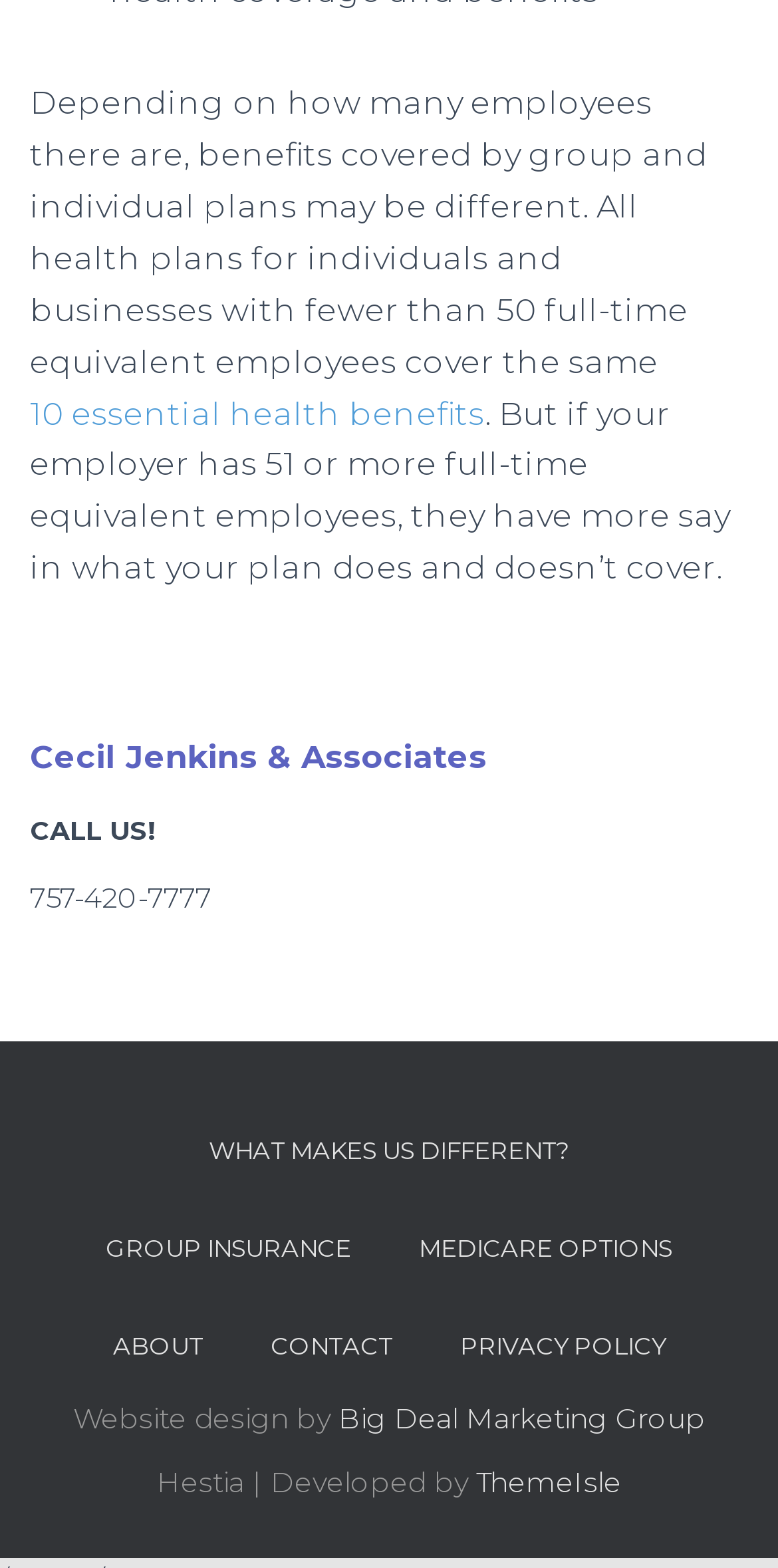Locate the bounding box coordinates of the item that should be clicked to fulfill the instruction: "Check the PRIVACY POLICY".

[0.553, 0.827, 0.894, 0.89]